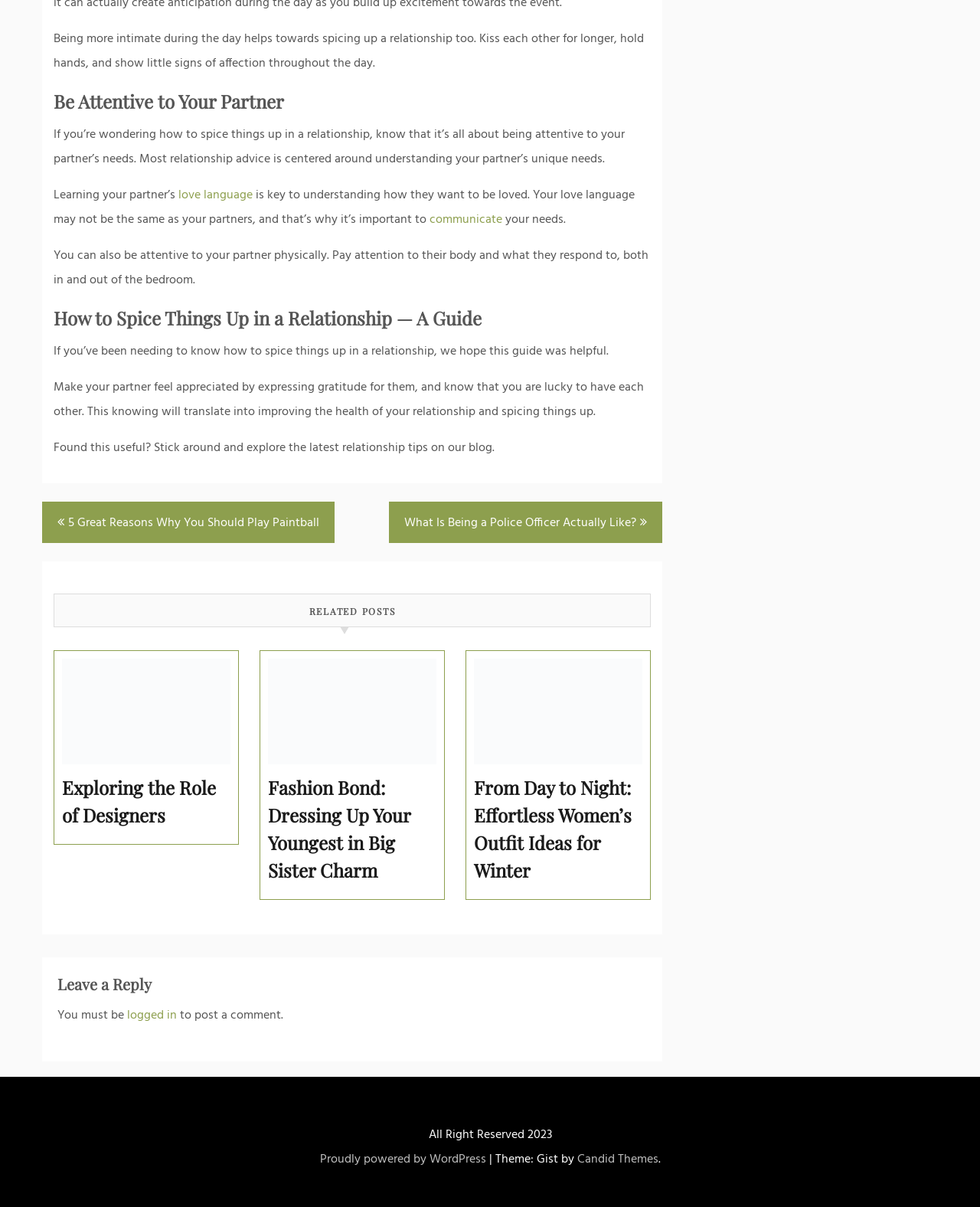Indicate the bounding box coordinates of the element that needs to be clicked to satisfy the following instruction: "Leave a reply". The coordinates should be four float numbers between 0 and 1, i.e., [left, top, right, bottom].

[0.059, 0.806, 0.66, 0.825]